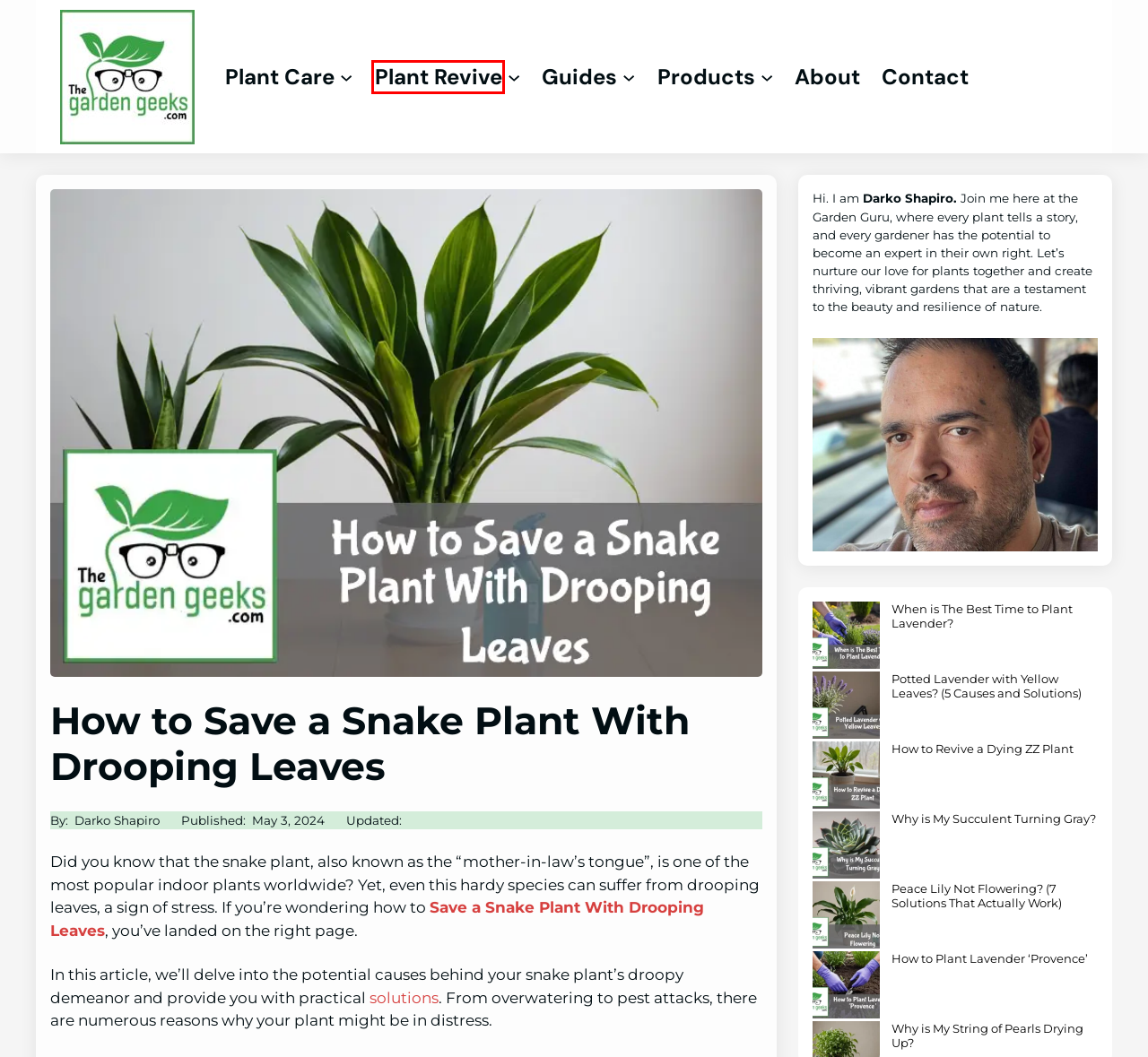Inspect the provided webpage screenshot, concentrating on the element within the red bounding box. Select the description that best represents the new webpage after you click the highlighted element. Here are the candidates:
A. Plant Revive | The Garden Geeks
B. How to Plant Lavender ‘Provence’
C. Why is My String of Pearls Drying Up?
D. Products | The Garden Geeks
E. Peace Lily Not Flowering? (7 Solutions That Actually Work)
F. Why is My Succulent Dying? (6 Solutions that Actually Work)
G. When is The Best Time to Plant Lavender?
H. Plant Care | The Garden Geeks

A